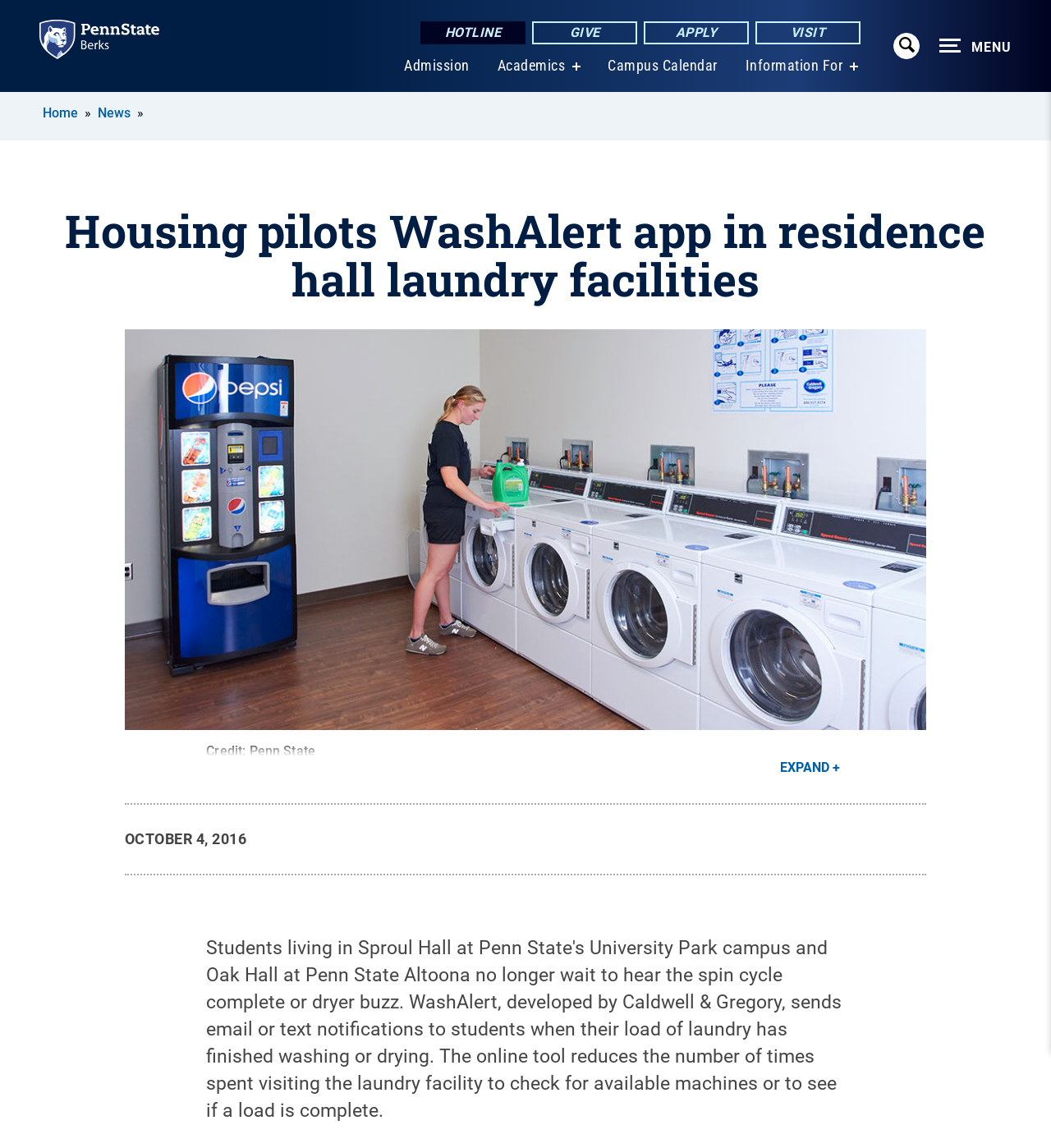What is the date of the news article?
Please respond to the question with a detailed and well-explained answer.

I located the date by finding the StaticText 'OCTOBER 4, 2016' below the title of the news article, which provides the date of the article.